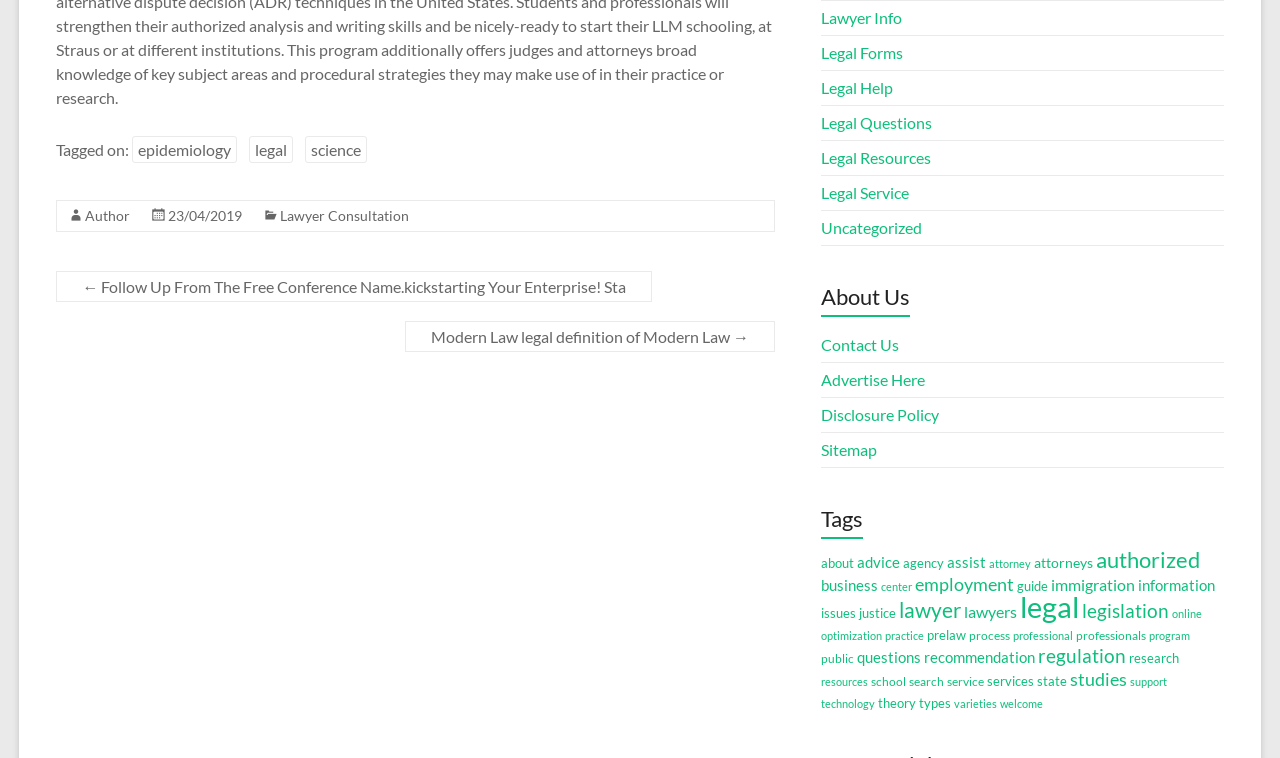What is the category of the link 'epidemiology'?
With the help of the image, please provide a detailed response to the question.

The link 'epidemiology' is categorized as a 'Tag' because it is listed under the 'Tags' section of the webpage, which suggests that it is a keyword or category related to the content of the webpage.